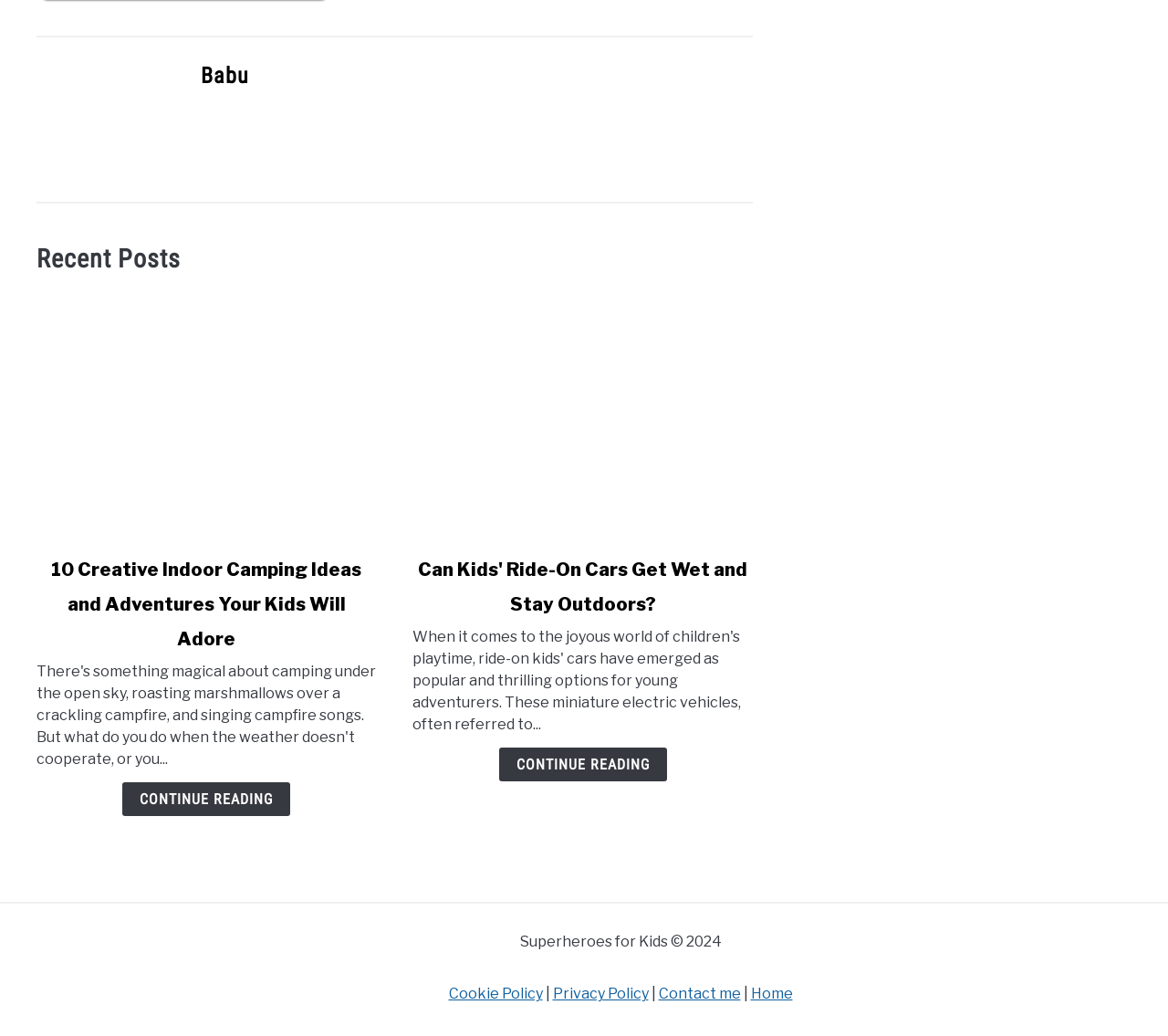What is the purpose of the 'Continue Reading' links? Based on the screenshot, please respond with a single word or phrase.

To read more of the article